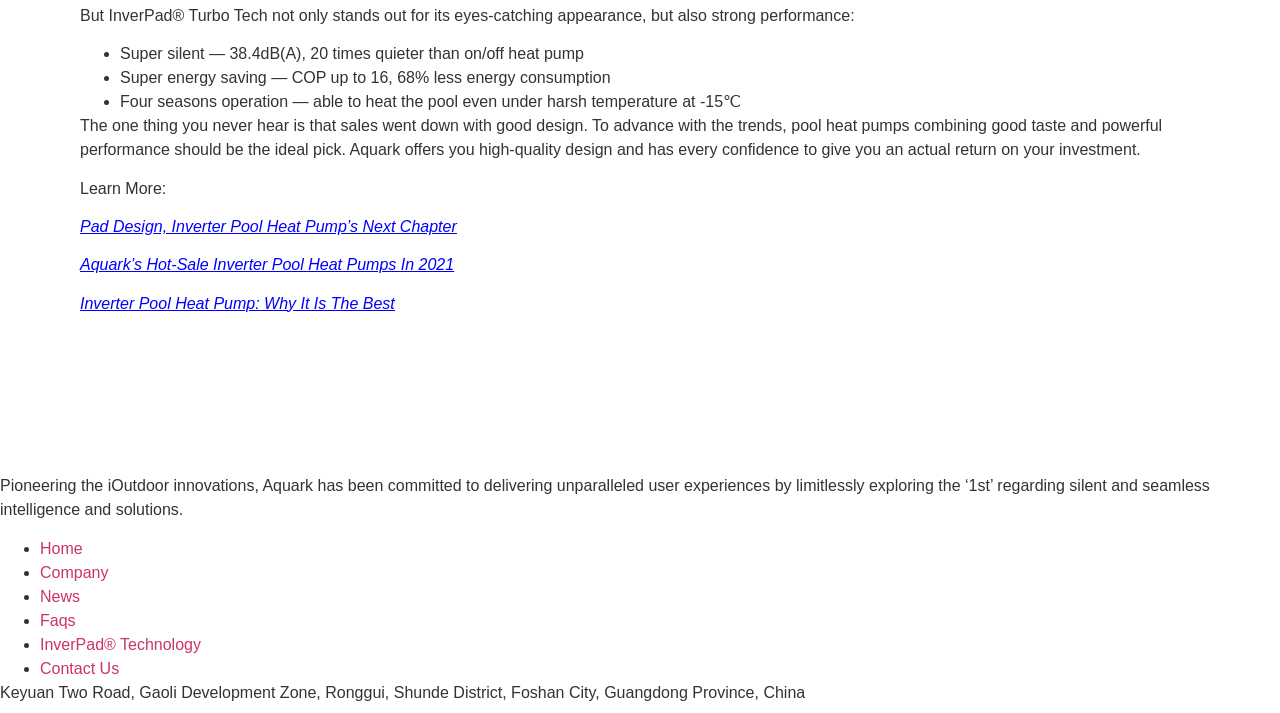Determine the bounding box coordinates of the clickable region to execute the instruction: "Learn about InverPad Technology". The coordinates should be four float numbers between 0 and 1, denoted as [left, top, right, bottom].

[0.031, 0.891, 0.157, 0.915]